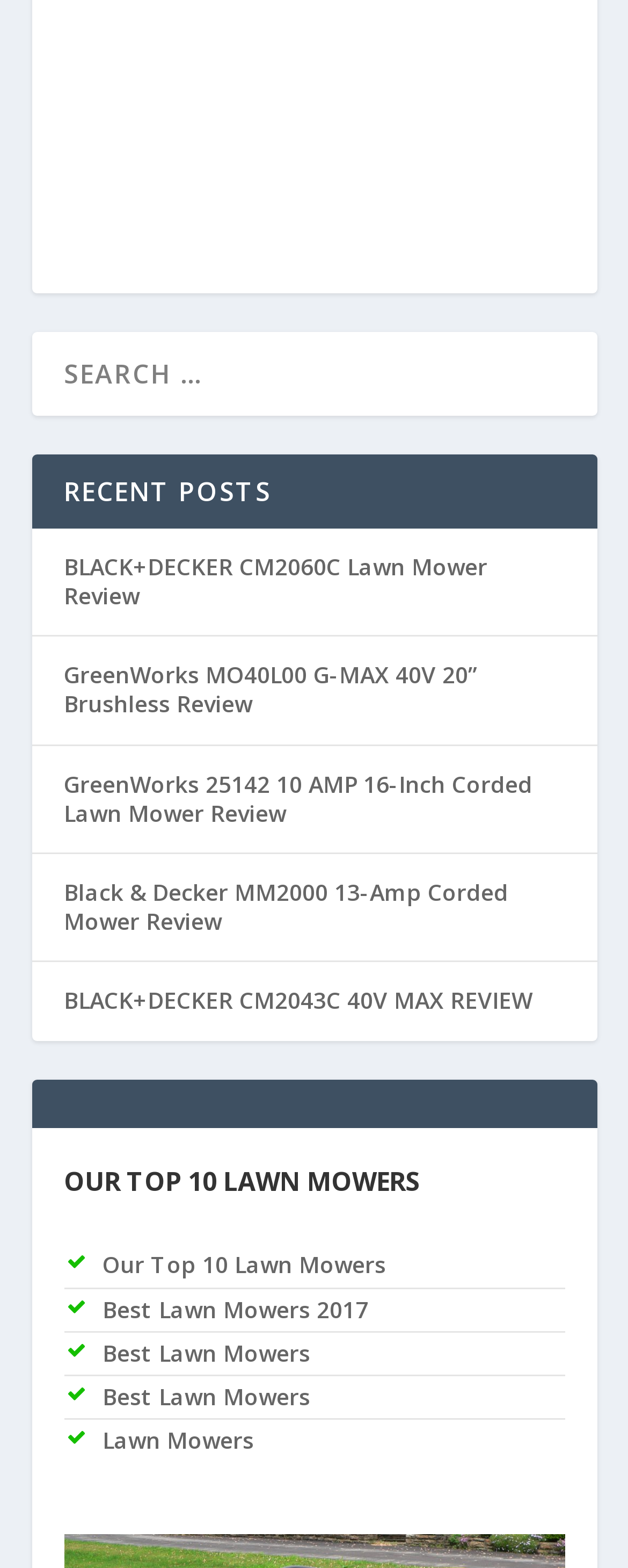Pinpoint the bounding box coordinates for the area that should be clicked to perform the following instruction: "view OUR TOP 10 LAWN MOWERS".

[0.101, 0.742, 0.668, 0.764]